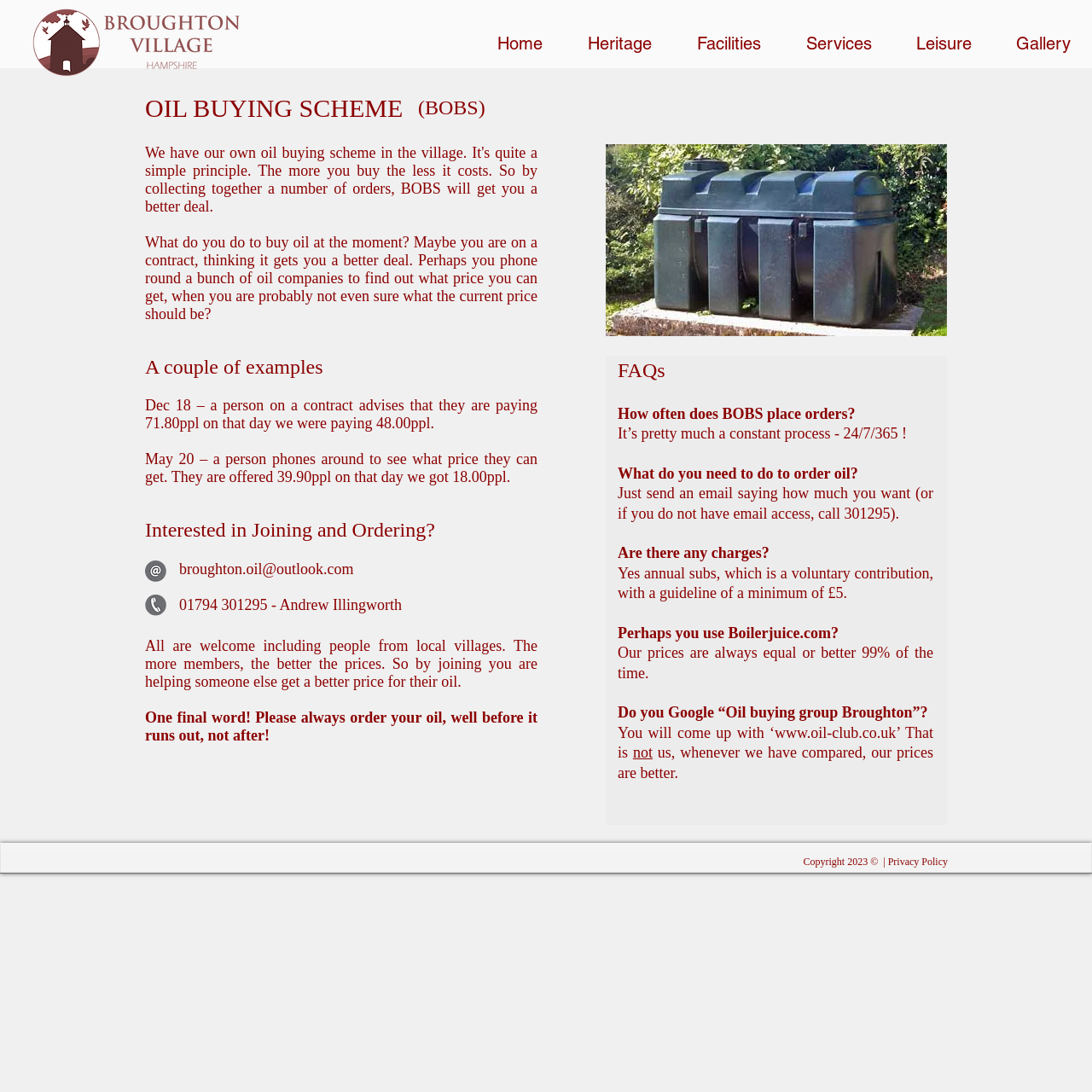Extract the text of the main heading from the webpage.

OIL BUYING SCHEME